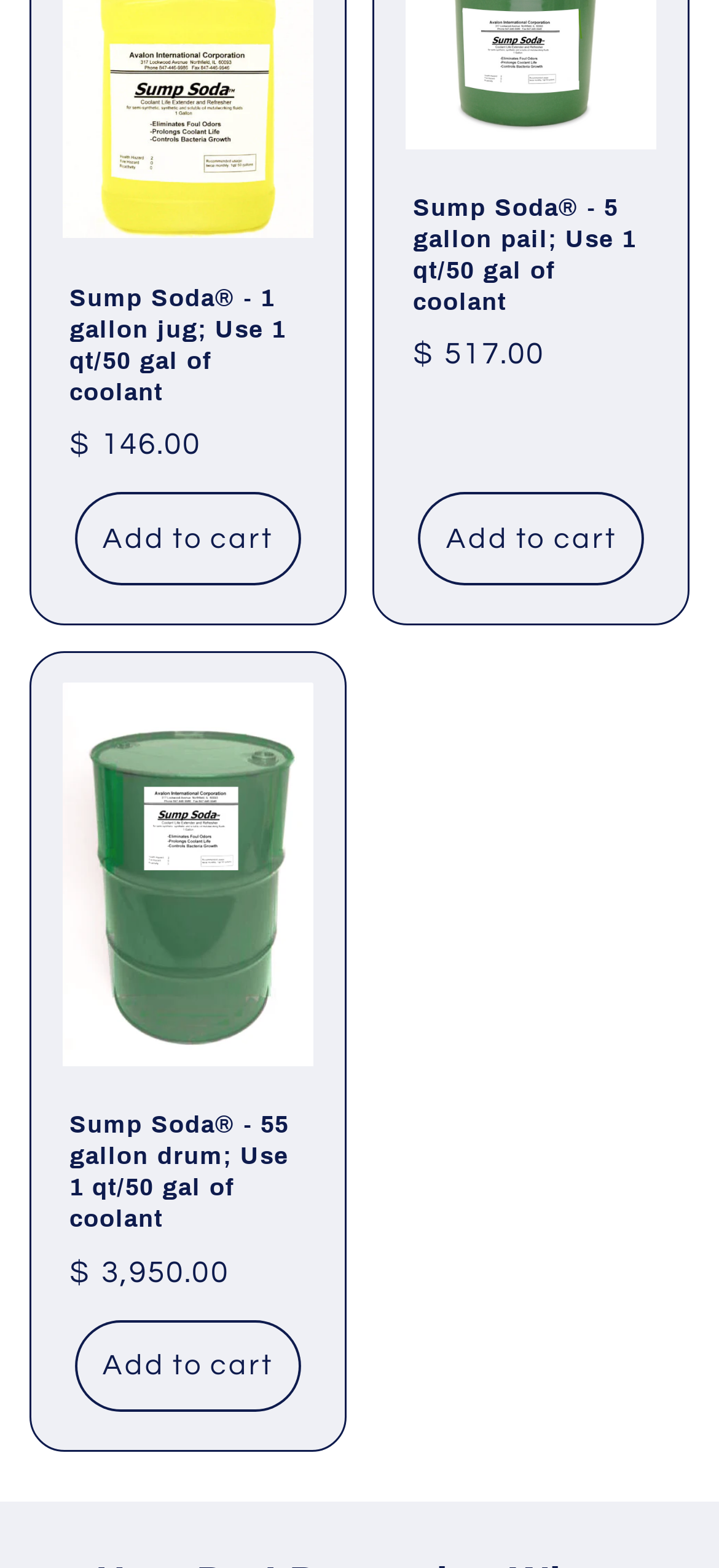Use a single word or phrase to answer the question:
What is the most expensive Sump Soda option?

$ 3,950.00